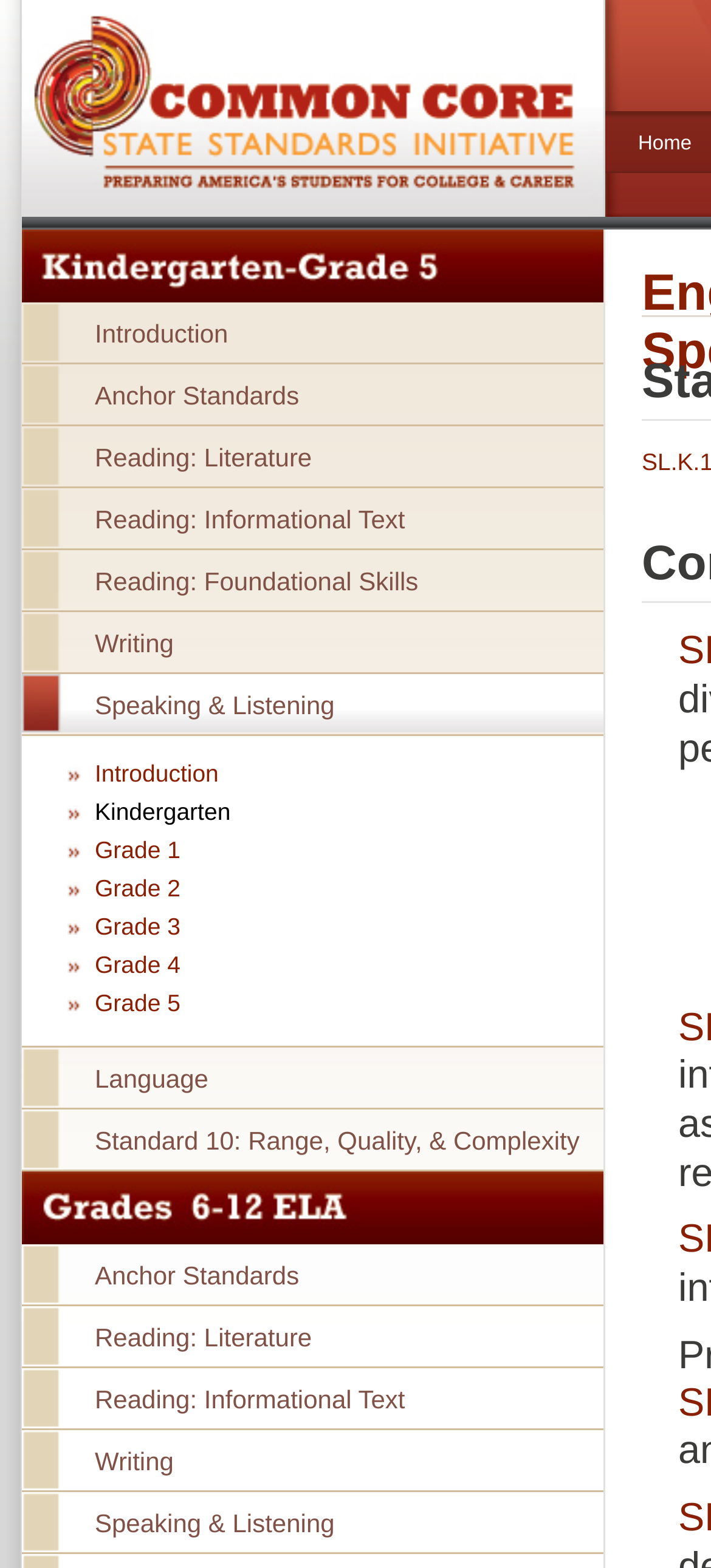Locate the bounding box coordinates of the area where you should click to accomplish the instruction: "Read about College and Career Readiness Anchor Standards for Reading".

[0.133, 0.287, 0.702, 0.323]